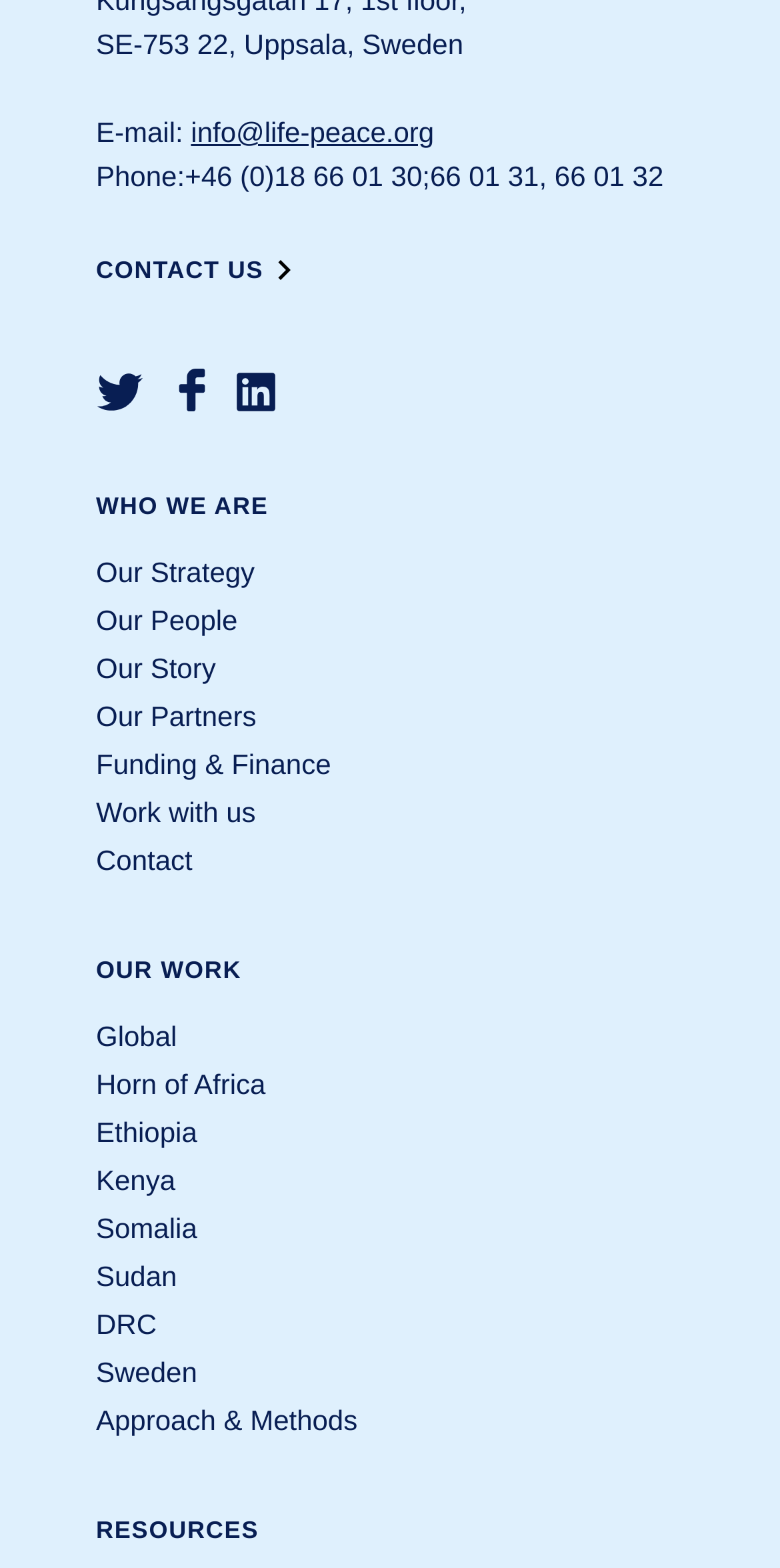What social media platforms are linked?
Using the information presented in the image, please offer a detailed response to the question.

The social media links are located at the top of the page, and they include Twitter, Facebook, and LinkedIn, each with its respective icon.